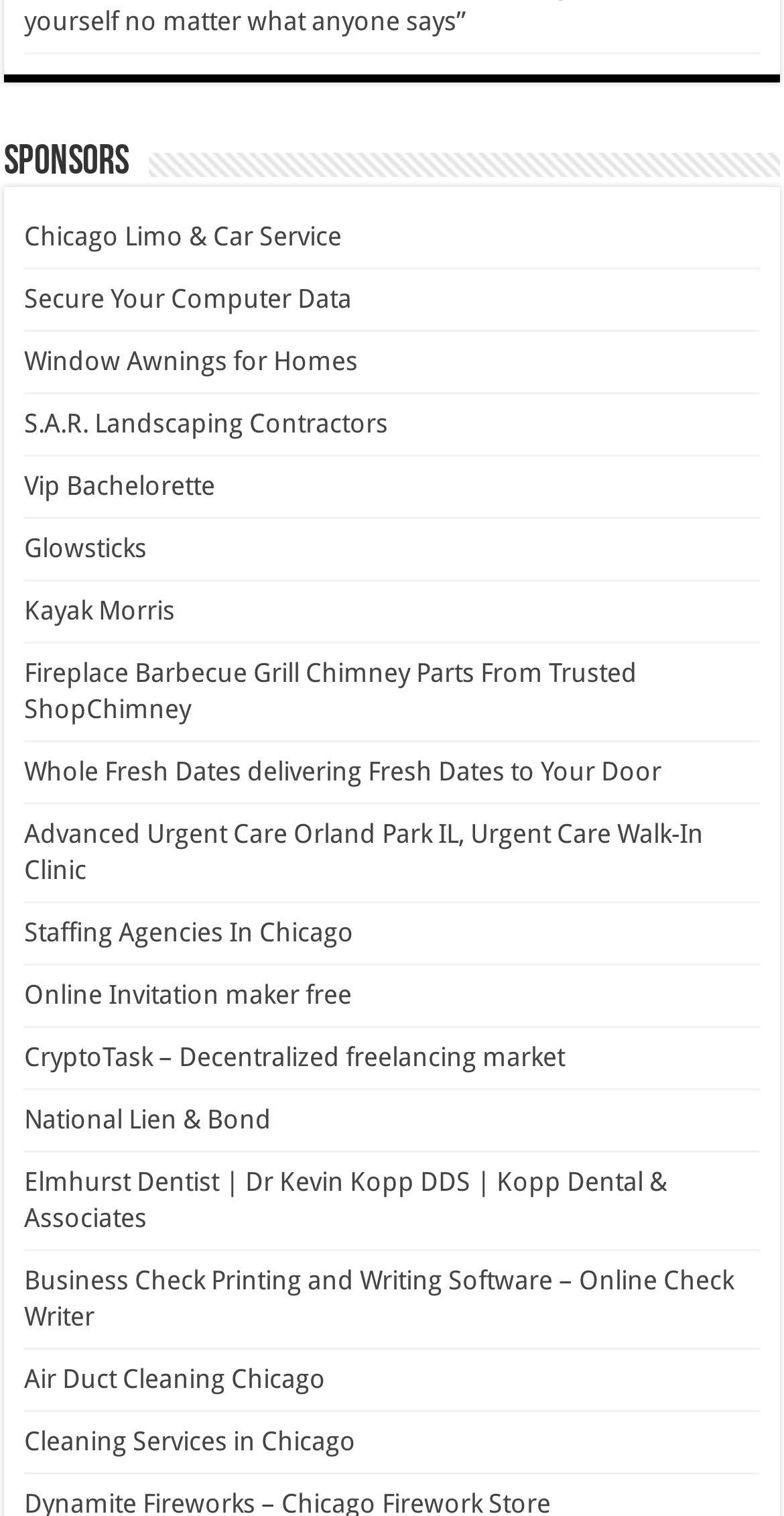Use one word or a short phrase to answer the question provided: 
How many links are listed under the 'Sponsors' category?

15